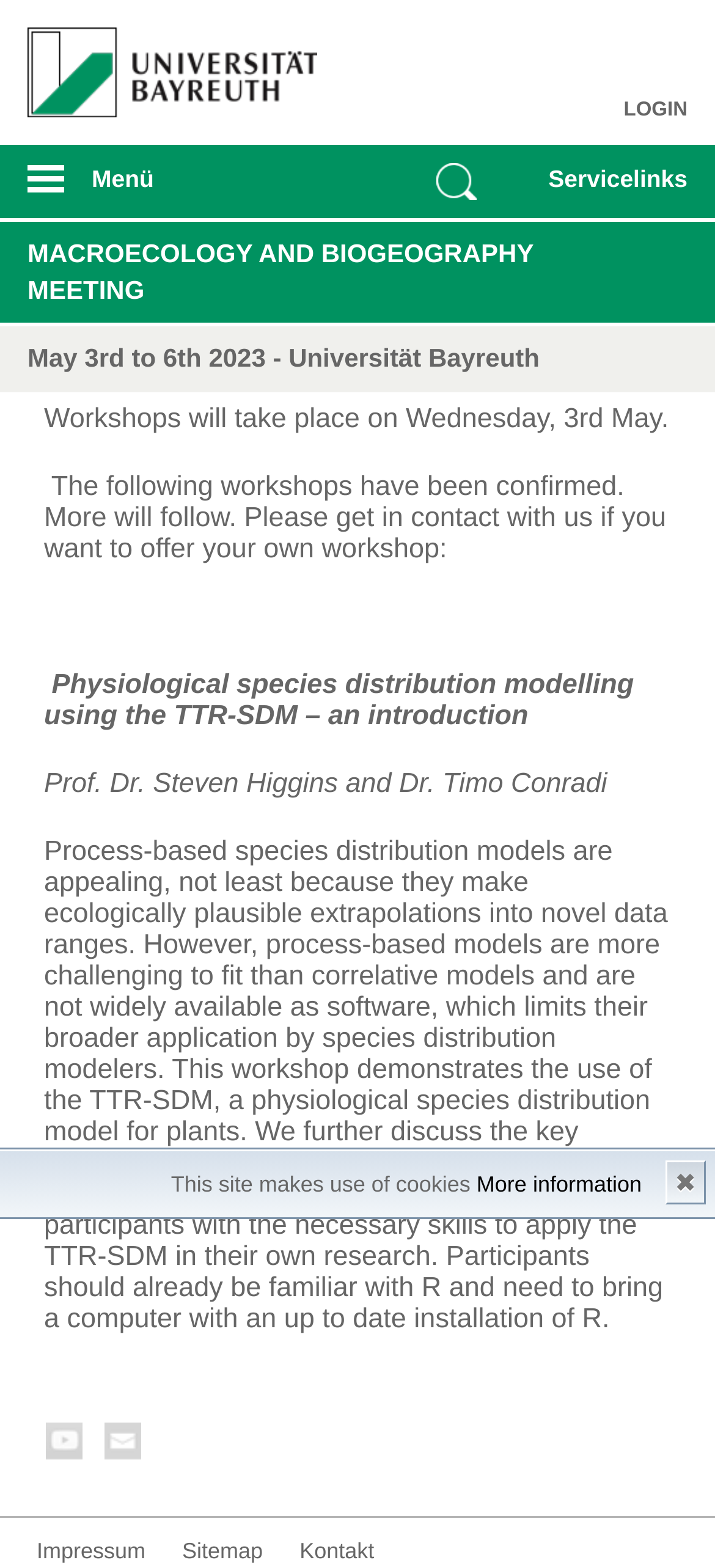Find the bounding box coordinates for the area you need to click to carry out the instruction: "Search for technical documentation". The coordinates should be four float numbers between 0 and 1, indicated as [left, top, right, bottom].

None